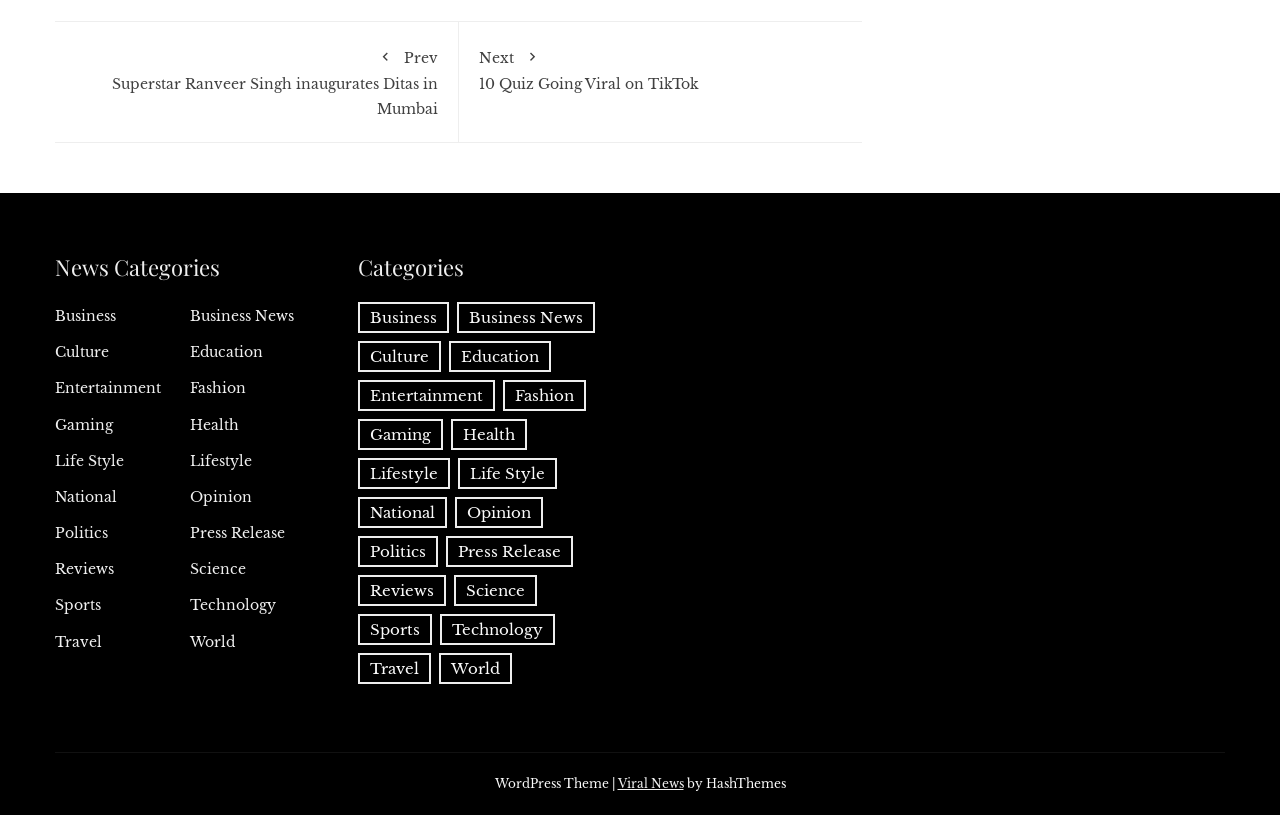What type of website is this?
Please ensure your answer to the question is detailed and covers all necessary aspects.

This website appears to be a news website because it has various categories such as Business, Entertainment, Sports, etc. and links to news articles.